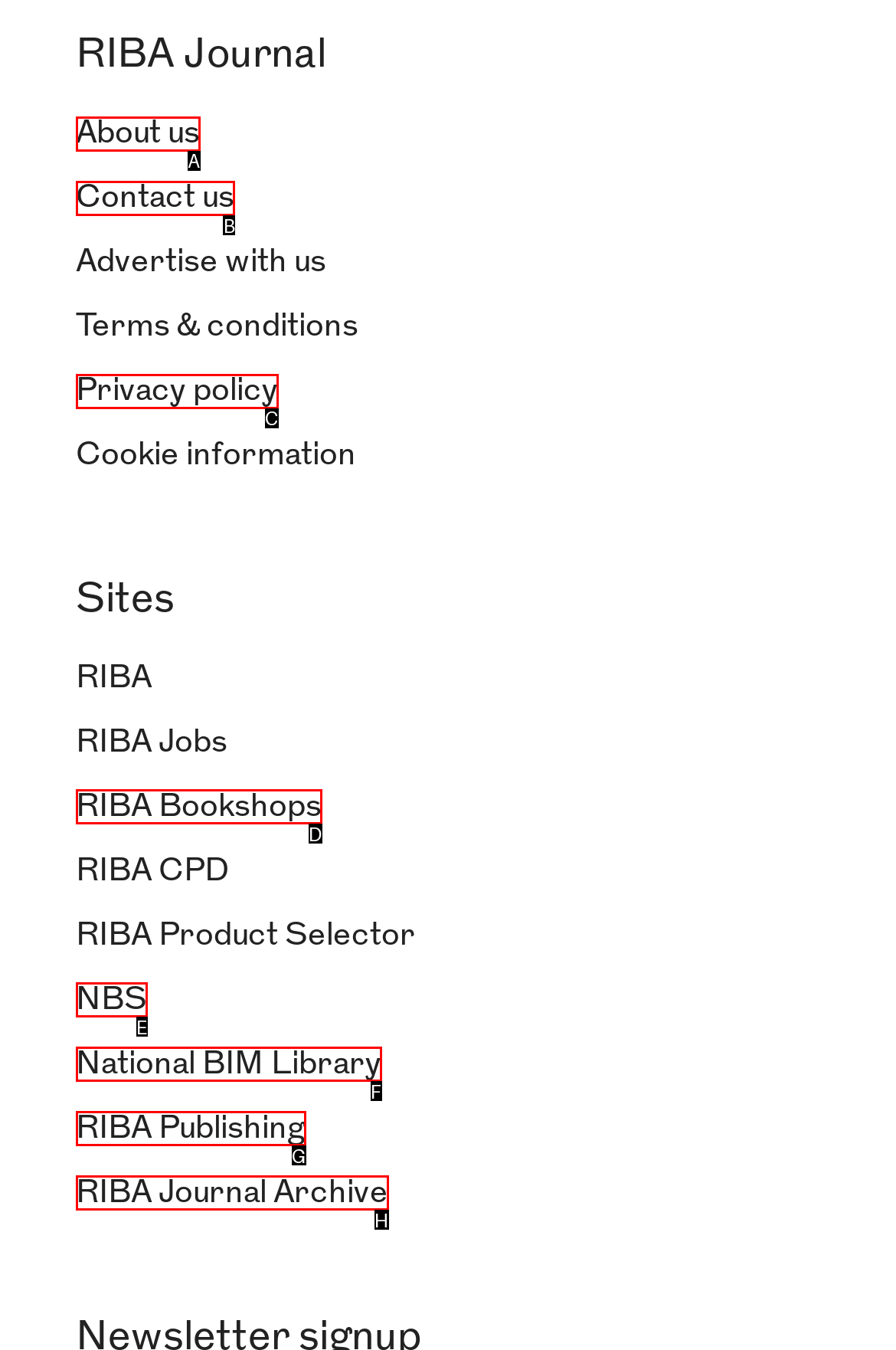Select the proper UI element to click in order to perform the following task: contact us. Indicate your choice with the letter of the appropriate option.

B